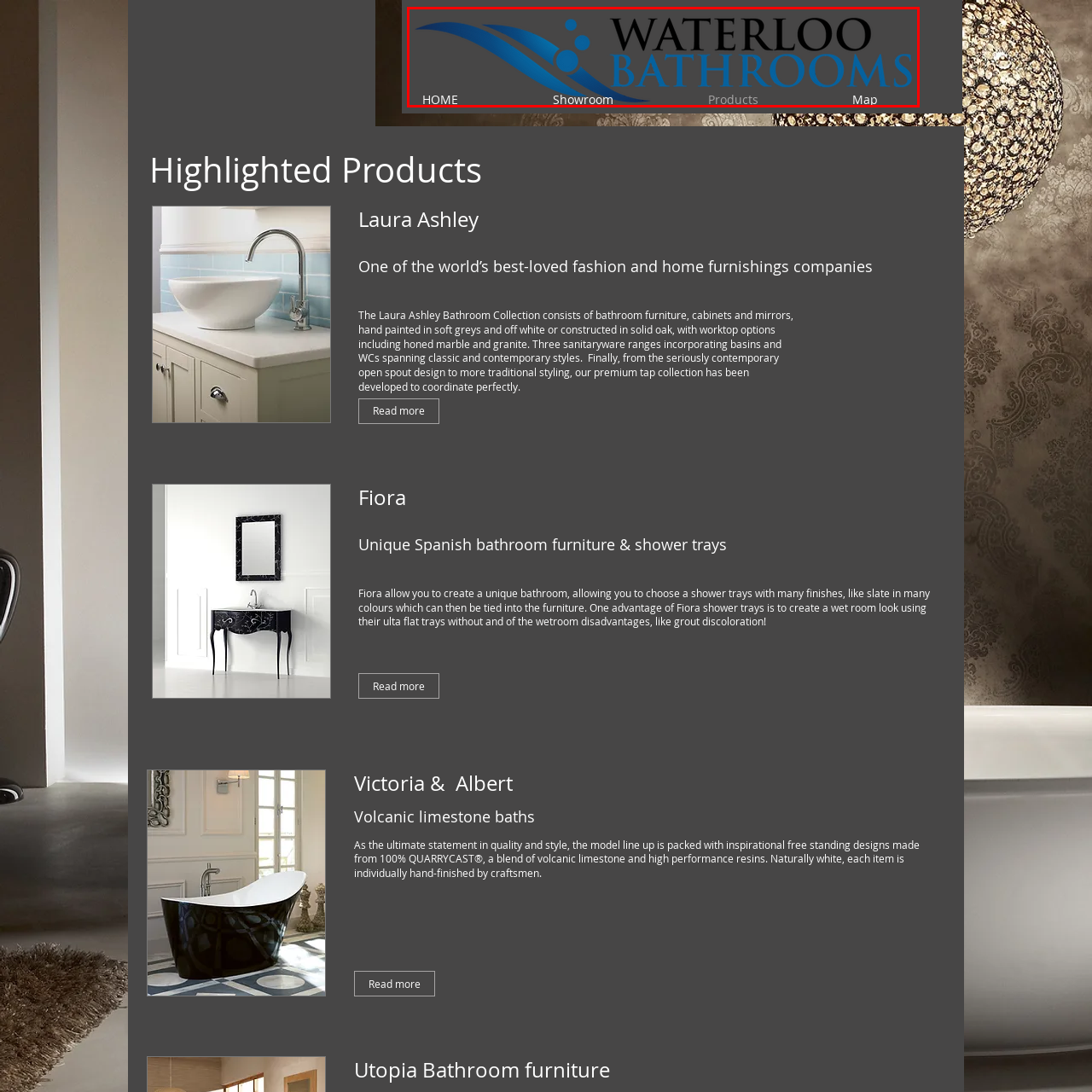What is the tone of the background?
Direct your attention to the highlighted area in the red bounding box of the image and provide a detailed response to the question.

The background of the webpage is described as a subtle dark shade, which enhances the visibility of the logo and navigation links, creating a sleek and modern design that reflects the brand's focus on high-quality bathroom solutions.